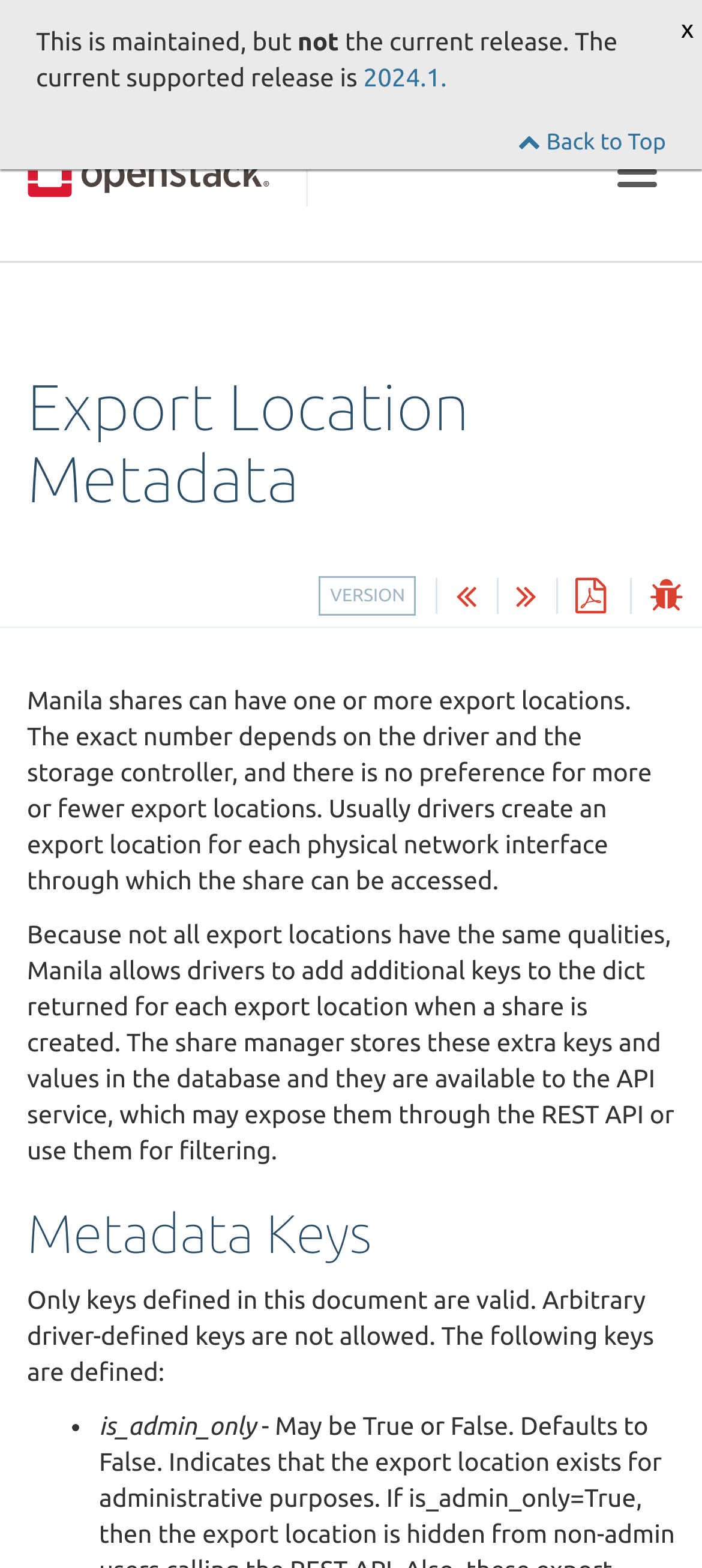Is the current webpage part of the current release?
Respond to the question with a well-detailed and thorough answer.

The webpage states that it is maintained but not part of the current release, and provides a link to the current supported release, which is 2024.1.